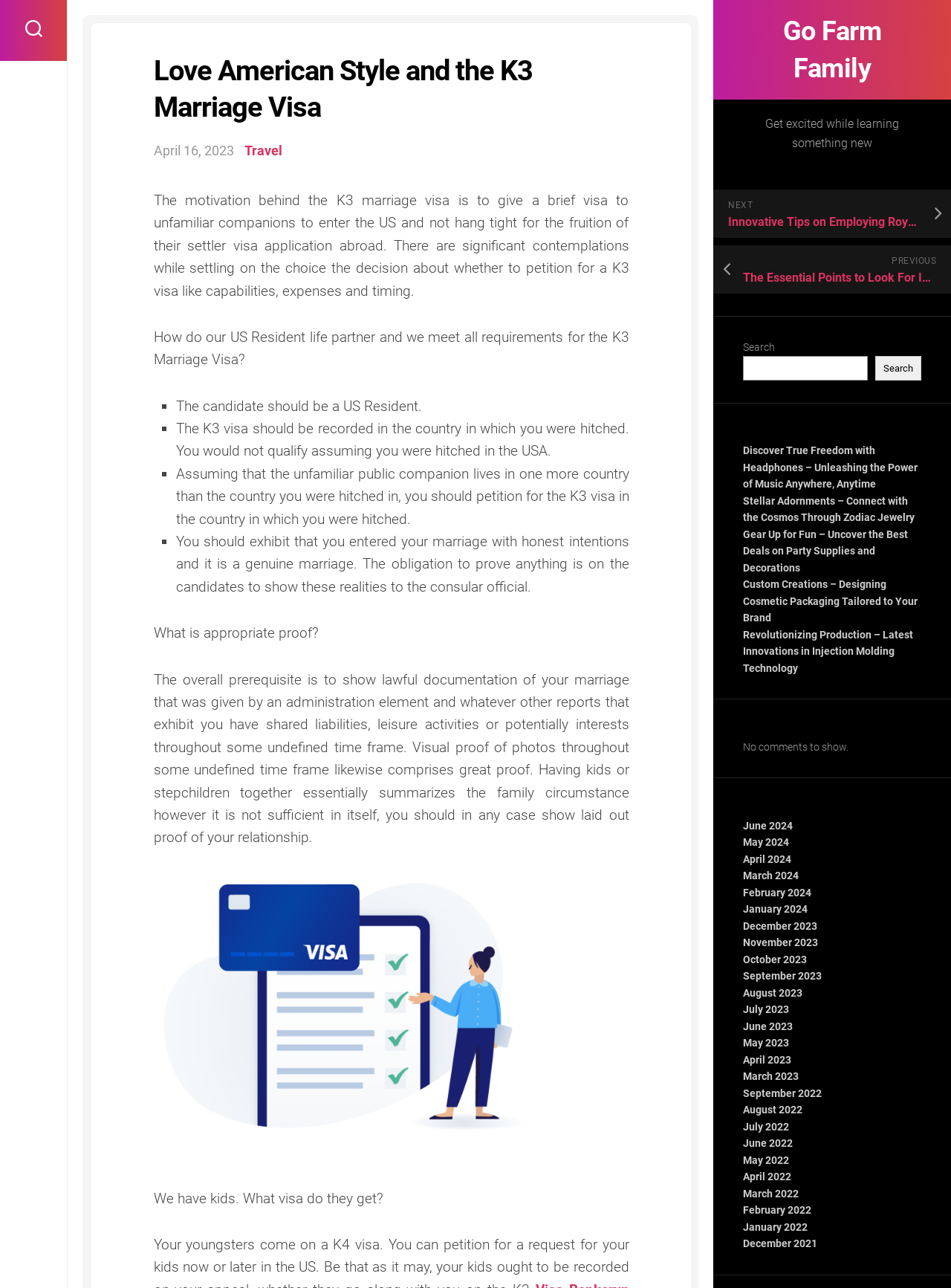What is an example of visual proof of a genuine marriage?
Using the screenshot, give a one-word or short phrase answer.

Photos throughout some undefined time frame